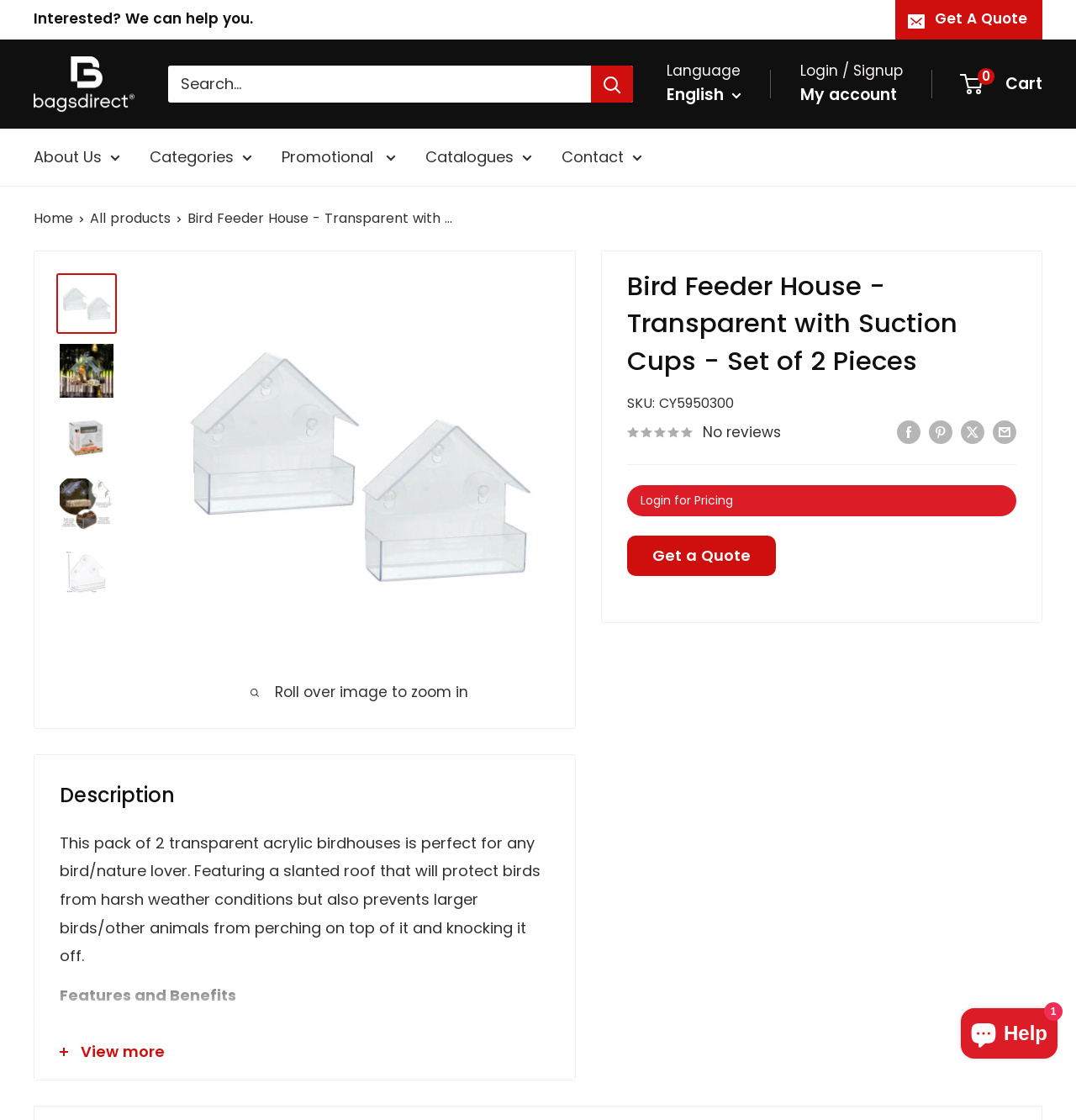Please specify the bounding box coordinates of the area that should be clicked to accomplish the following instruction: "Login to see pricing". The coordinates should consist of four float numbers between 0 and 1, i.e., [left, top, right, bottom].

[0.583, 0.433, 0.945, 0.461]